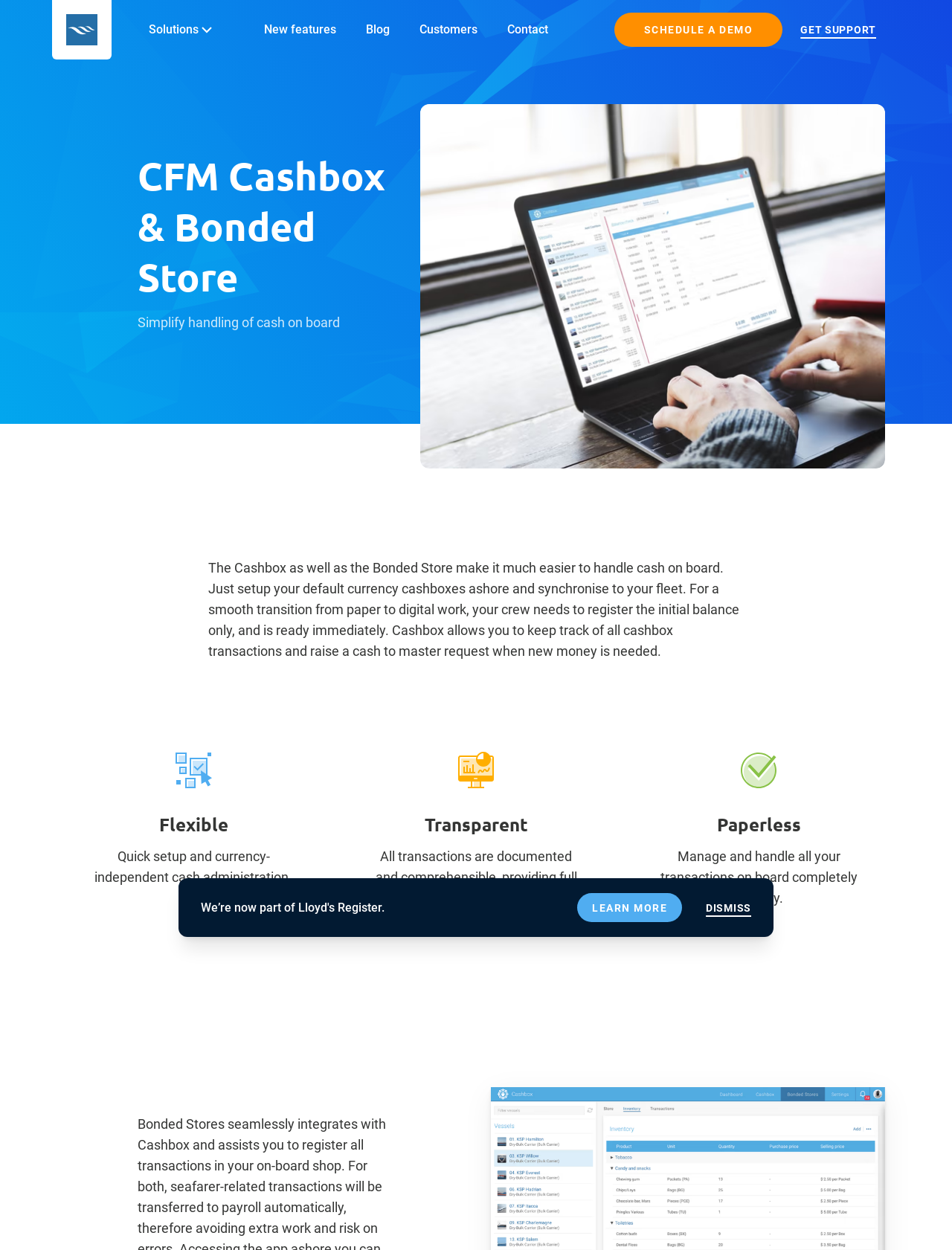Determine the bounding box coordinates of the element that should be clicked to execute the following command: "Click on the 'Hanseaticsoft' link".

[0.07, 0.0, 0.117, 0.048]